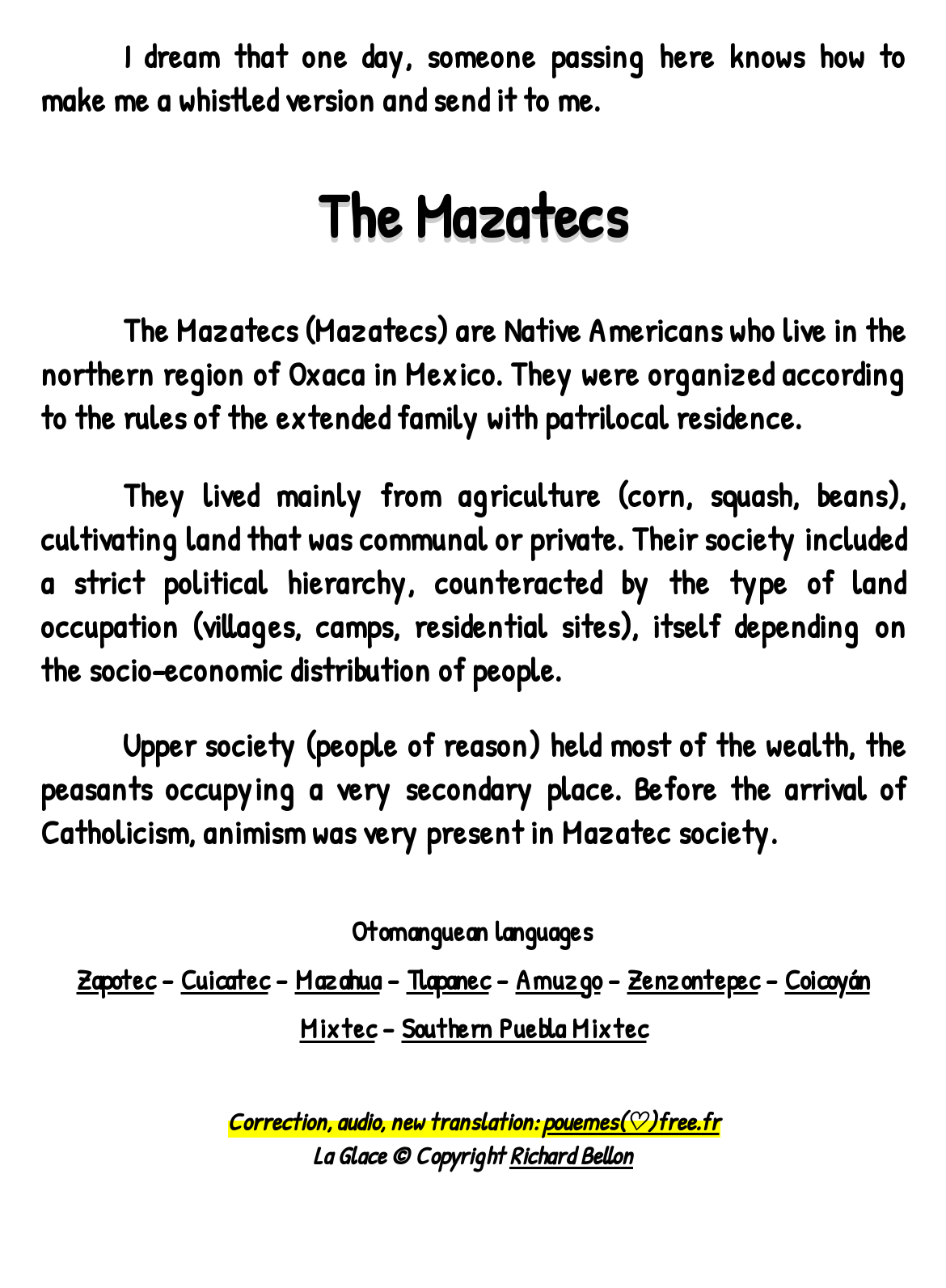Locate the UI element that matches the description Stemformatics in the webpage screenshot. Return the bounding box coordinates in the format (top-left x, top-left y, bottom-right x, bottom-right y), with values ranging from 0 to 1.

None